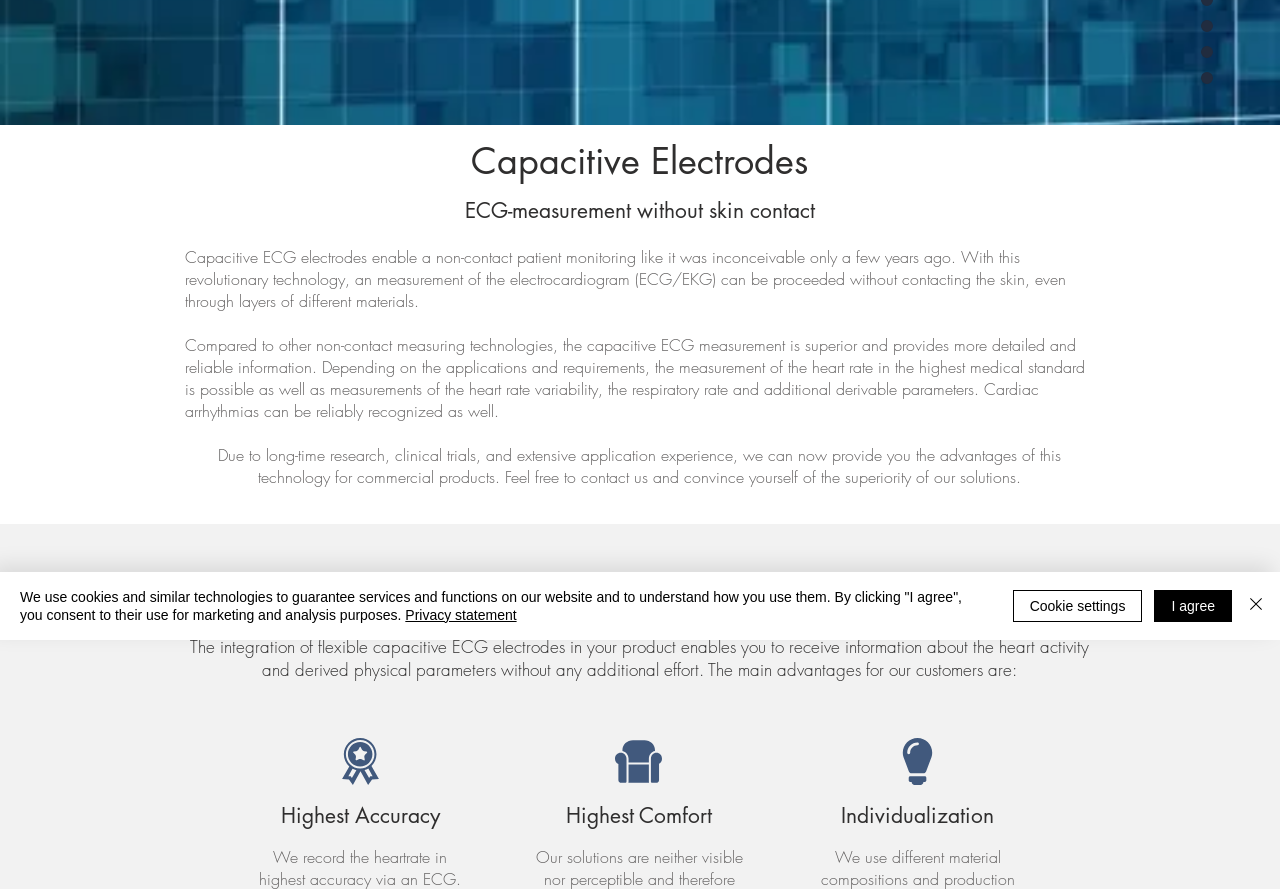Locate the bounding box of the UI element based on this description: "I agree". Provide four float numbers between 0 and 1 as [left, top, right, bottom].

[0.902, 0.663, 0.962, 0.699]